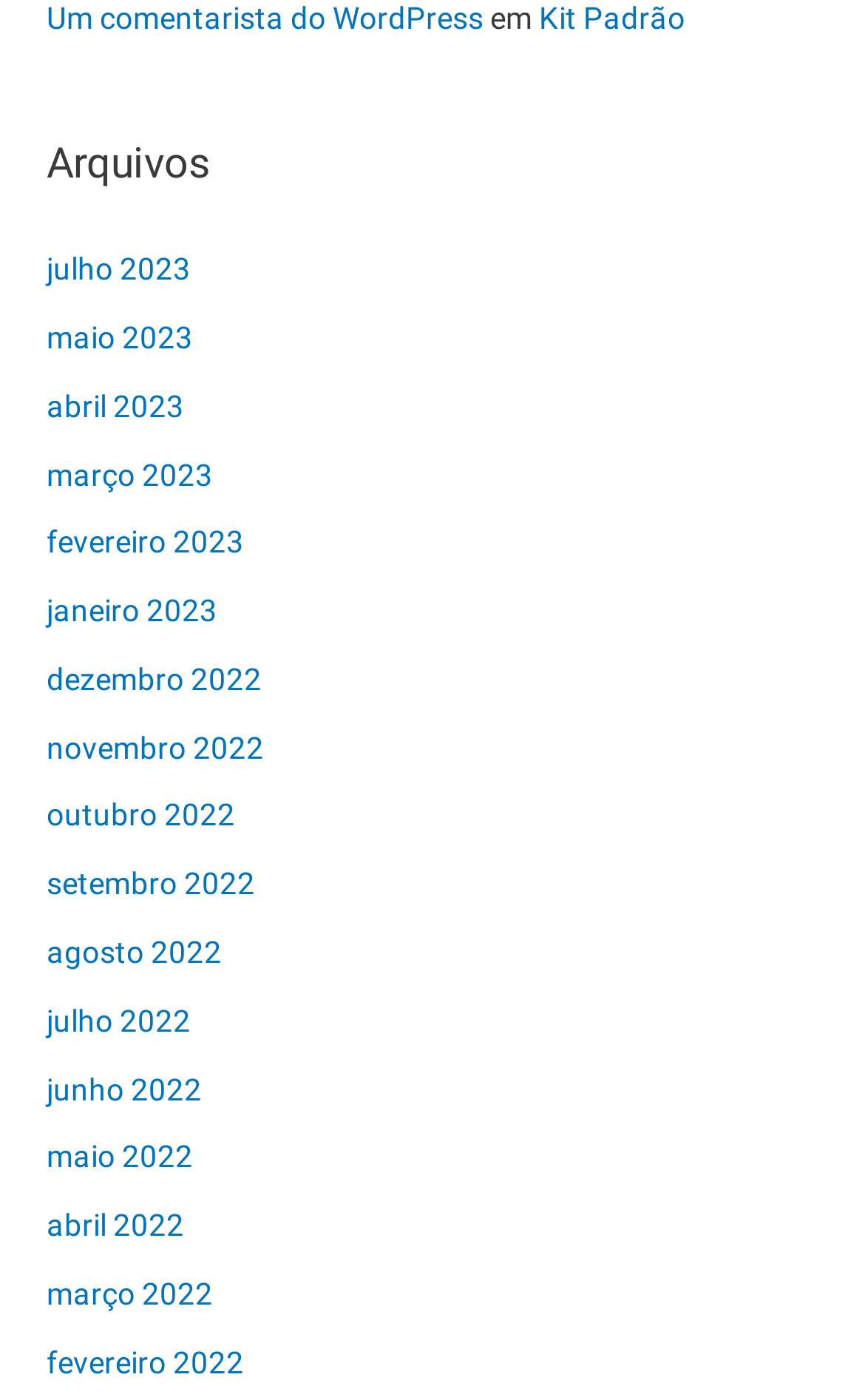Point out the bounding box coordinates of the section to click in order to follow this instruction: "view archives for July 2023".

[0.054, 0.179, 0.221, 0.205]